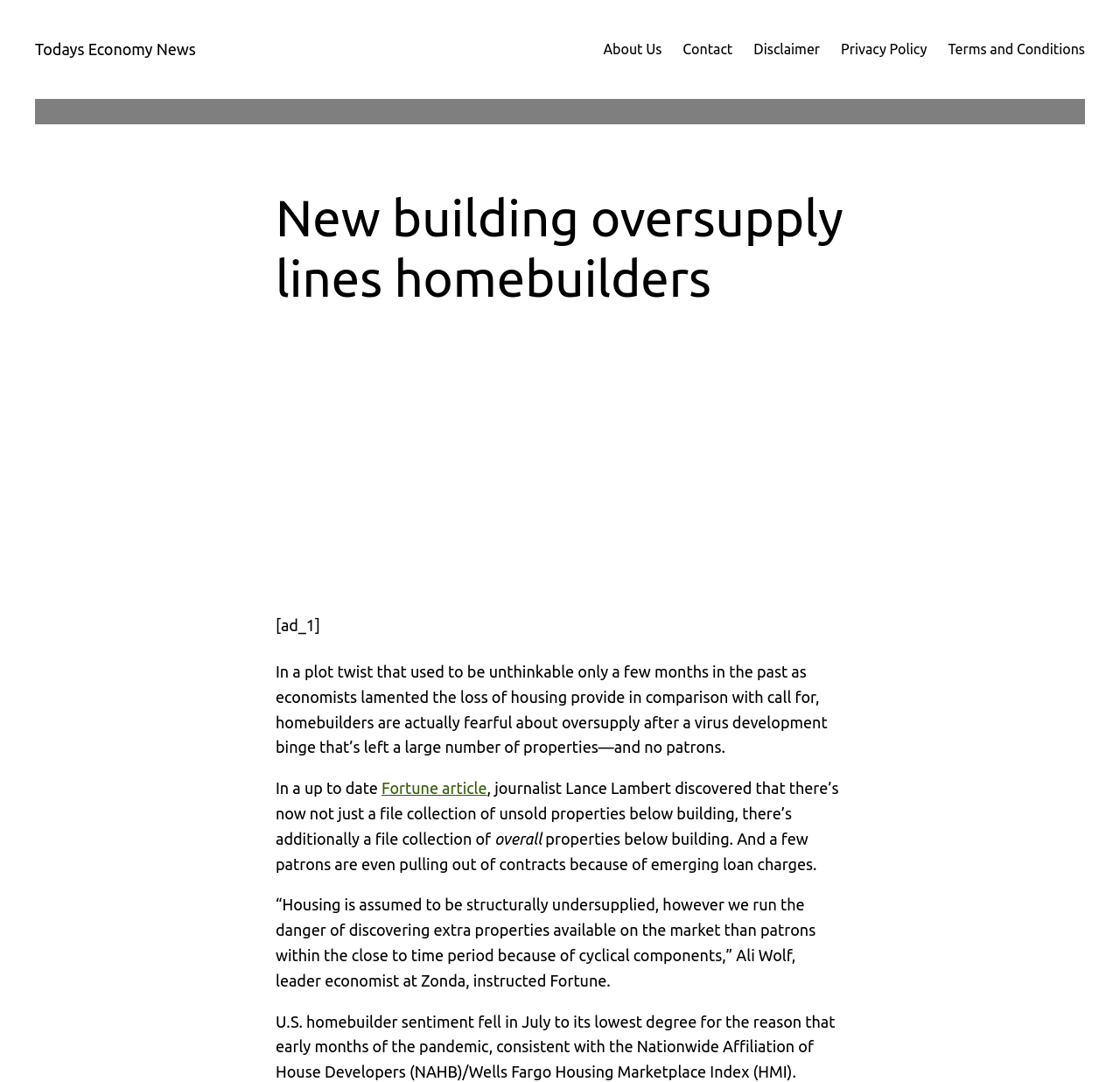What is the main heading displayed on the webpage? Please provide the text.

New building oversupply lines homebuilders